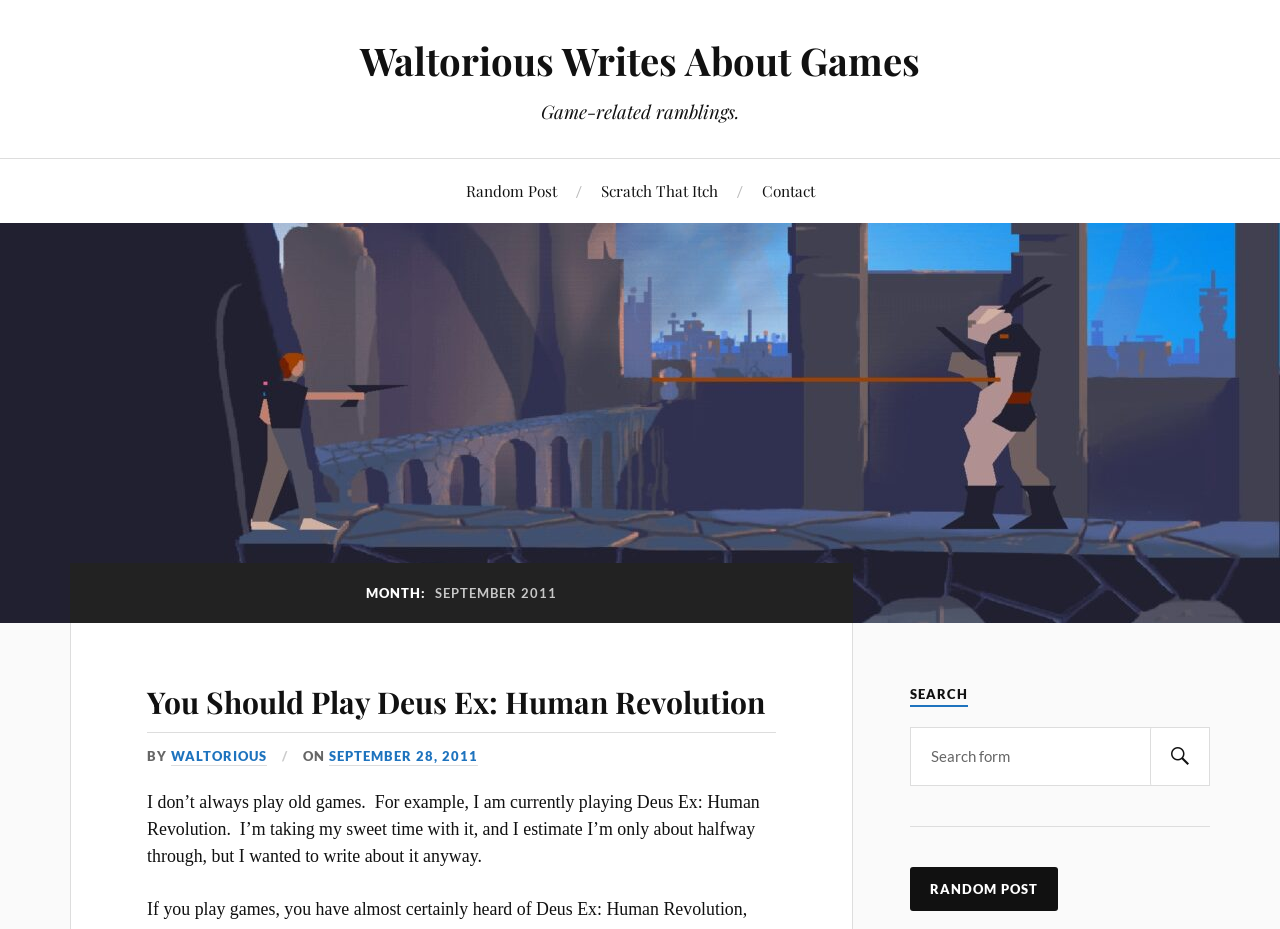What is the title of the first blog post?
Refer to the image and provide a thorough answer to the question.

The title of the first blog post can be found in the heading element with the text 'You Should Play Deus Ex: Human Revolution', which is located below the 'MONTH: SEPTEMBER 2011' heading.